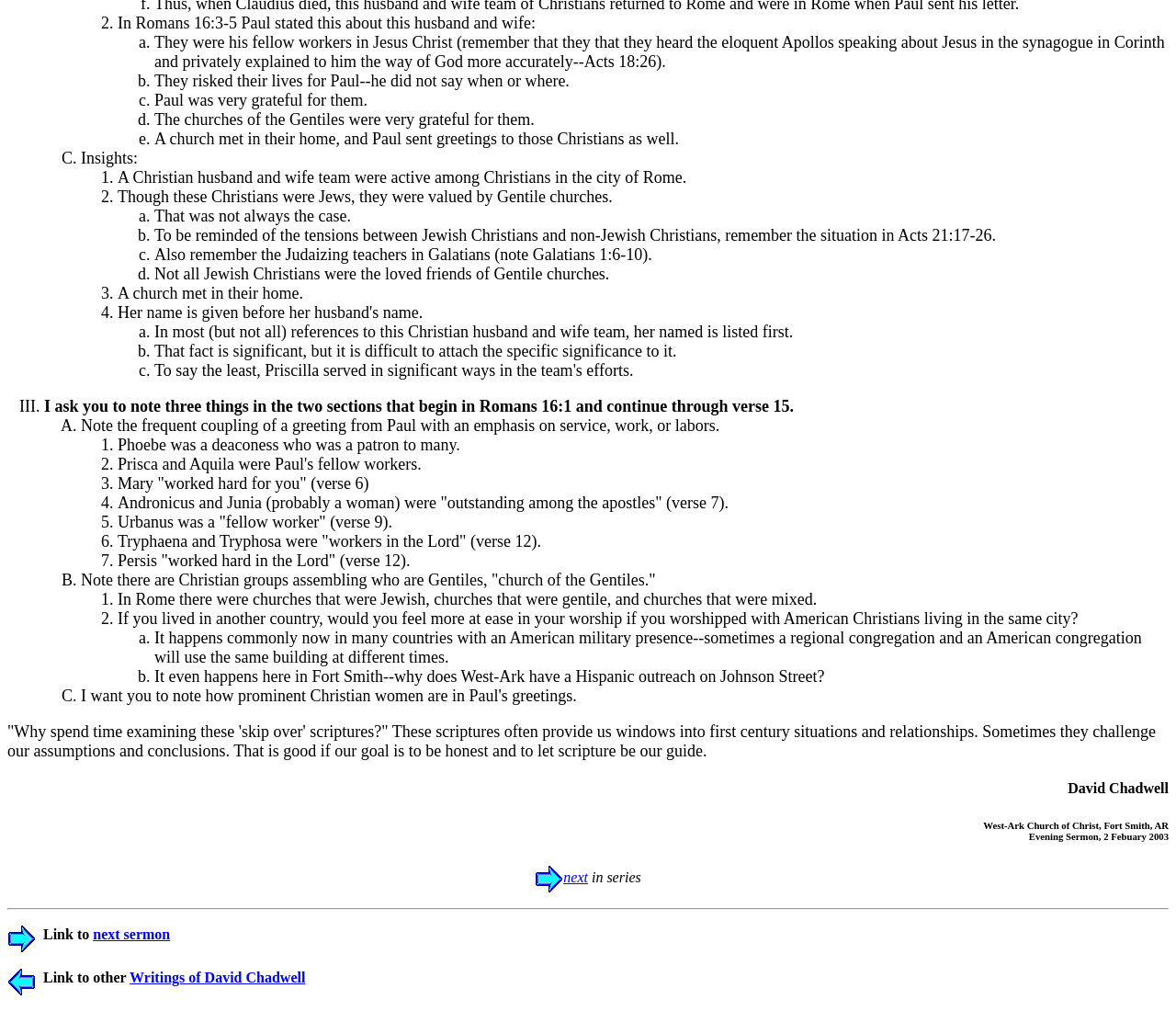Respond with a single word or phrase:
What is the topic of the sermon?

Romans 16:3-5